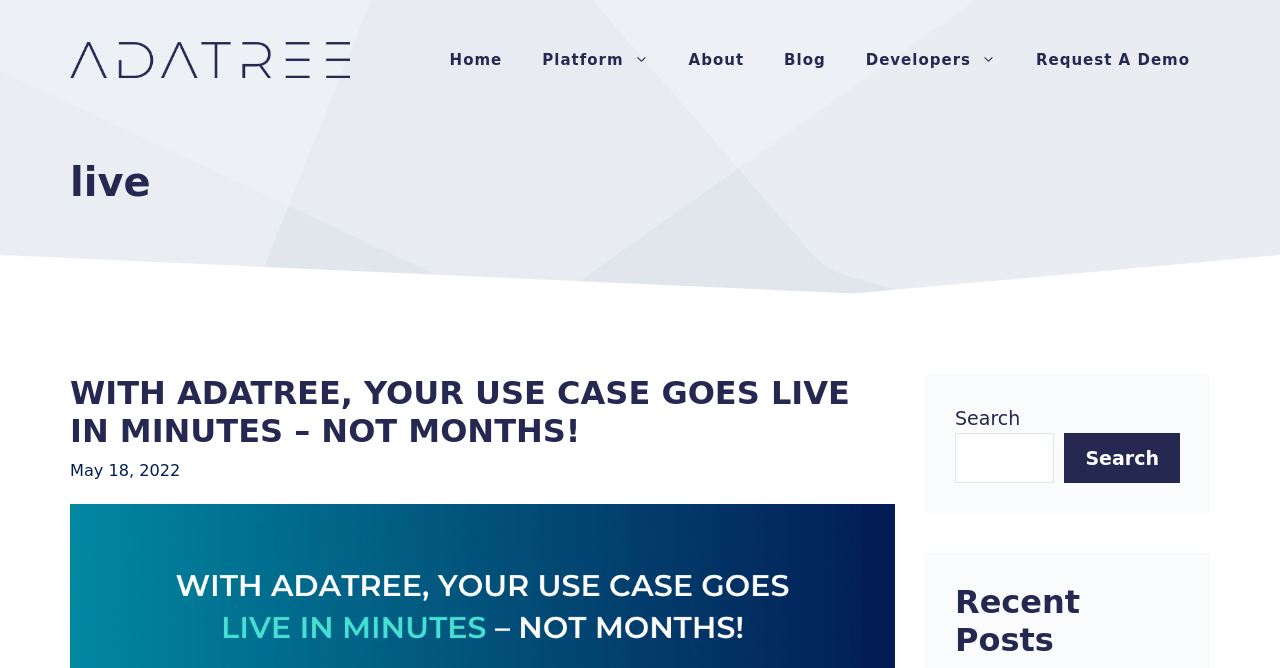Could you indicate the bounding box coordinates of the region to click in order to complete this instruction: "read Recent Posts".

[0.746, 0.873, 0.922, 0.988]